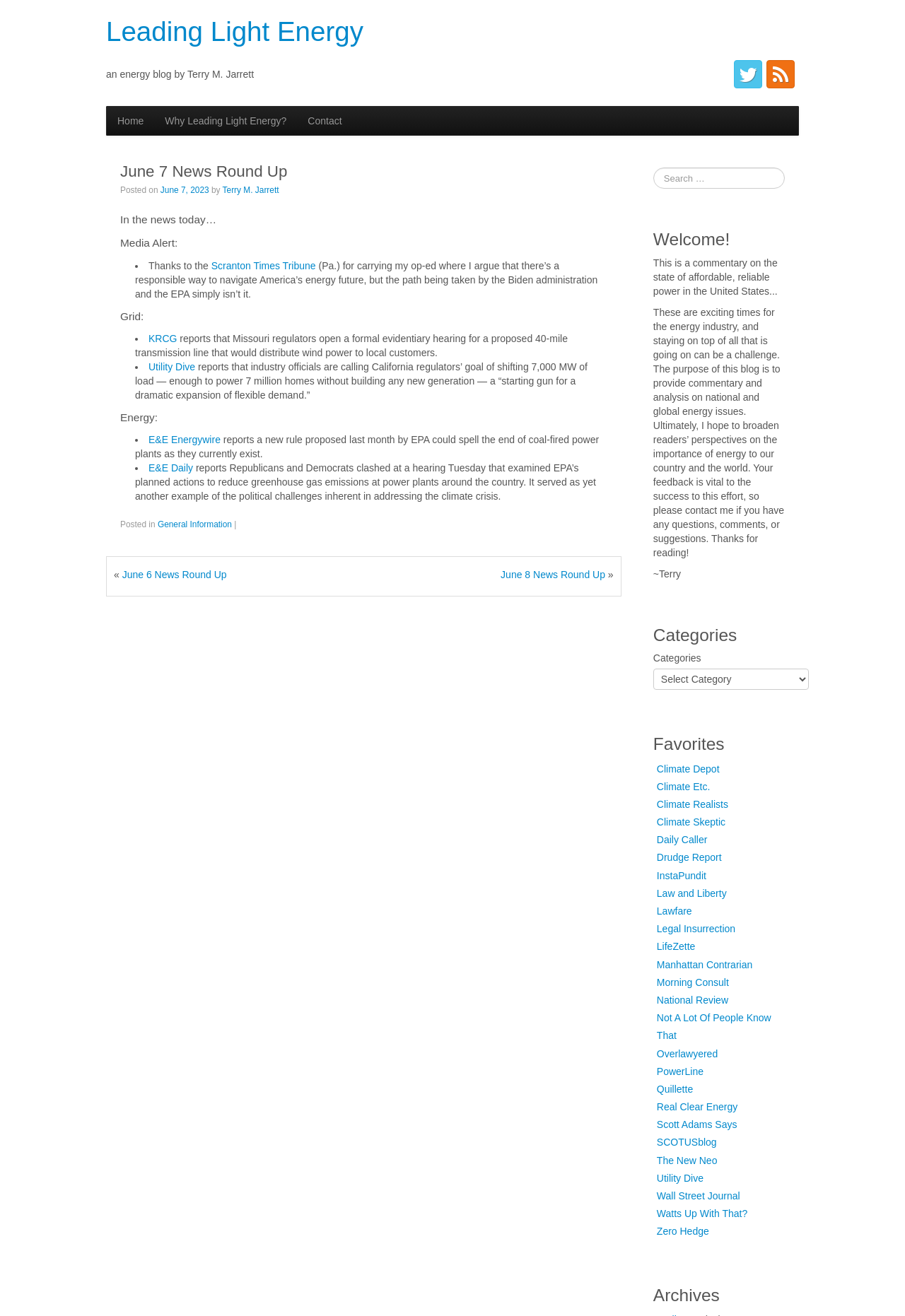What is the main title displayed on this webpage?

June 7 News Round Up